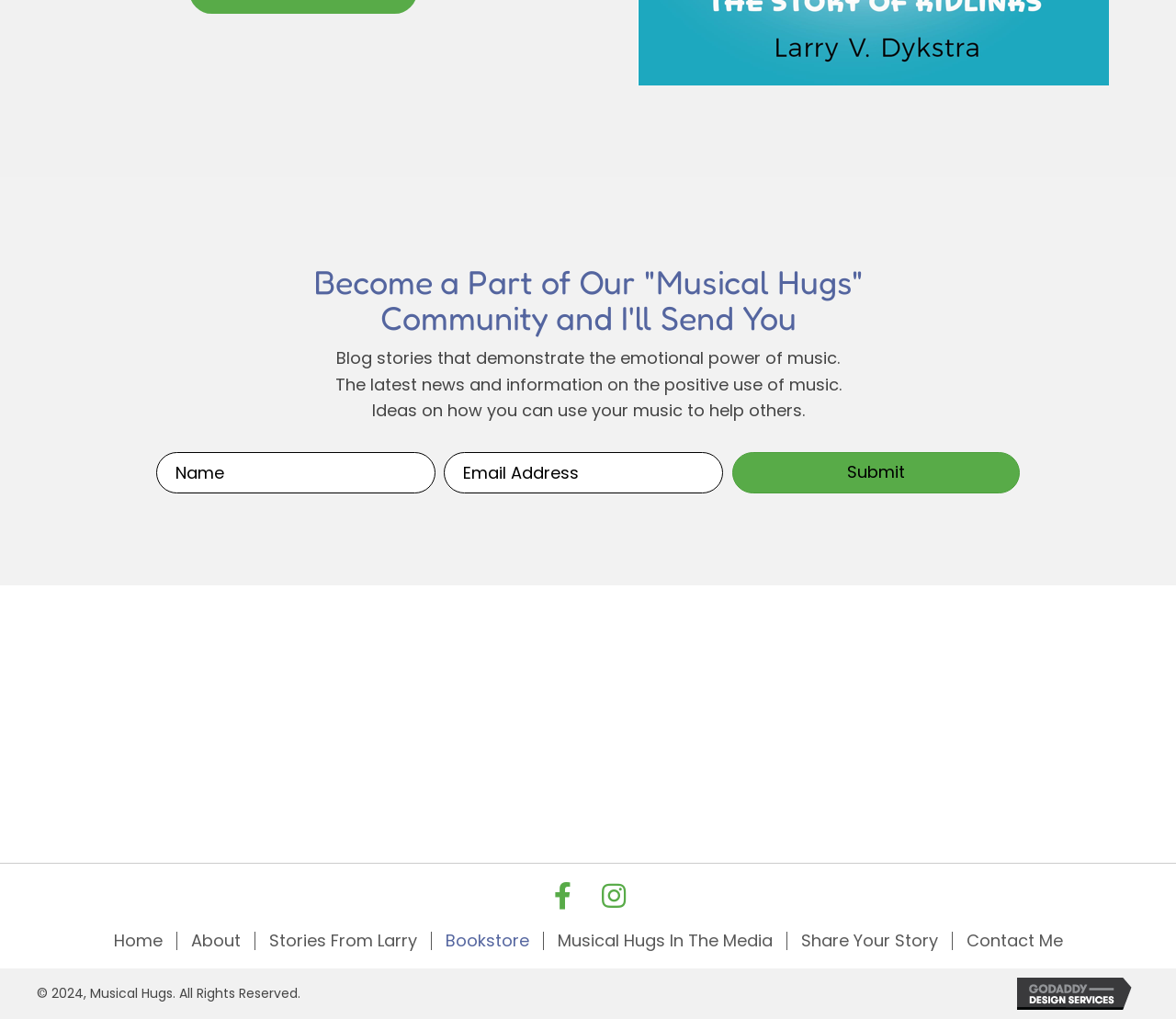What is the copyright year mentioned on the webpage?
Based on the image, answer the question with a single word or brief phrase.

2024